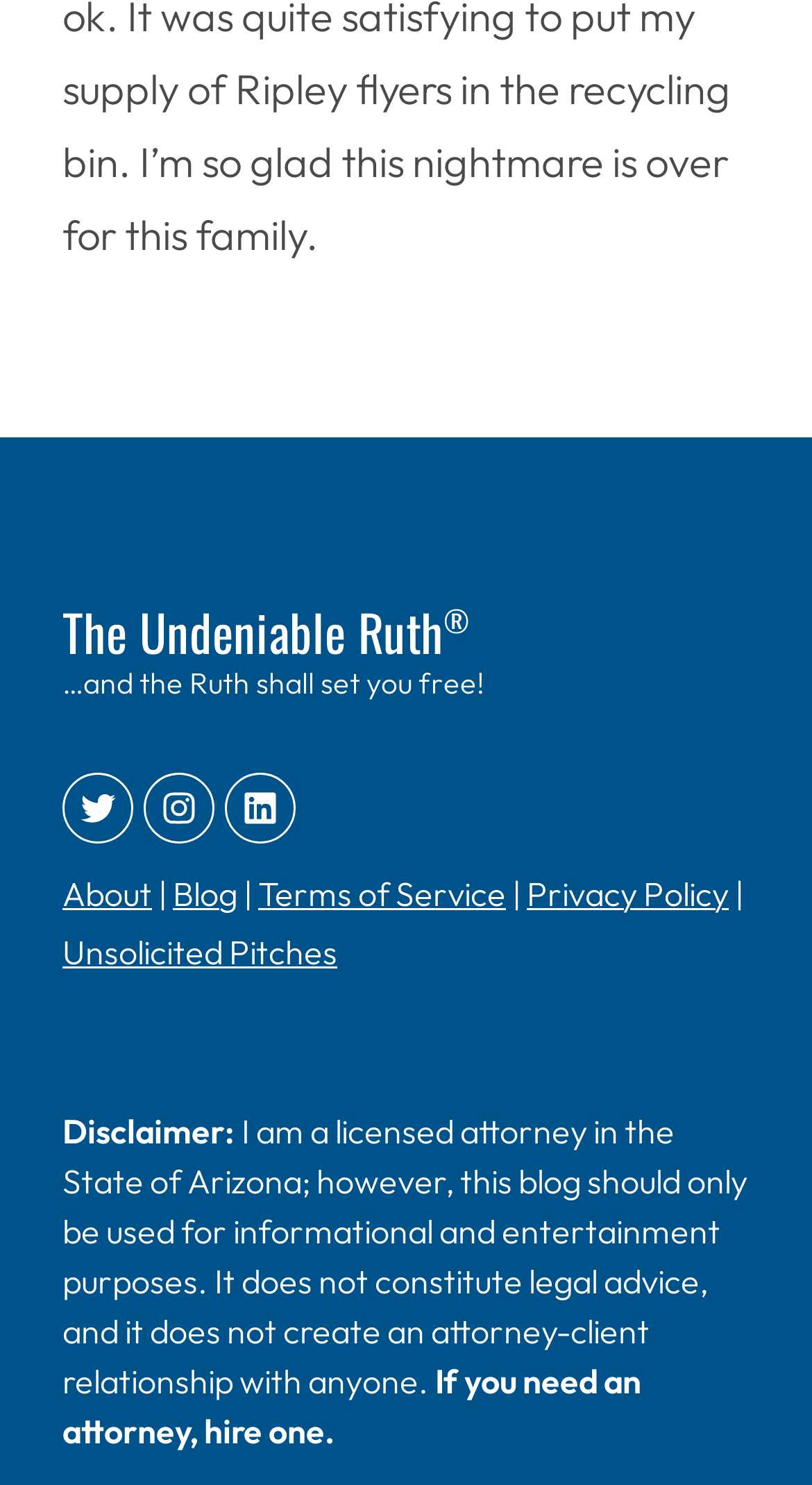Answer briefly with one word or phrase:
What is the name of the blog?

The Undeniable Ruth